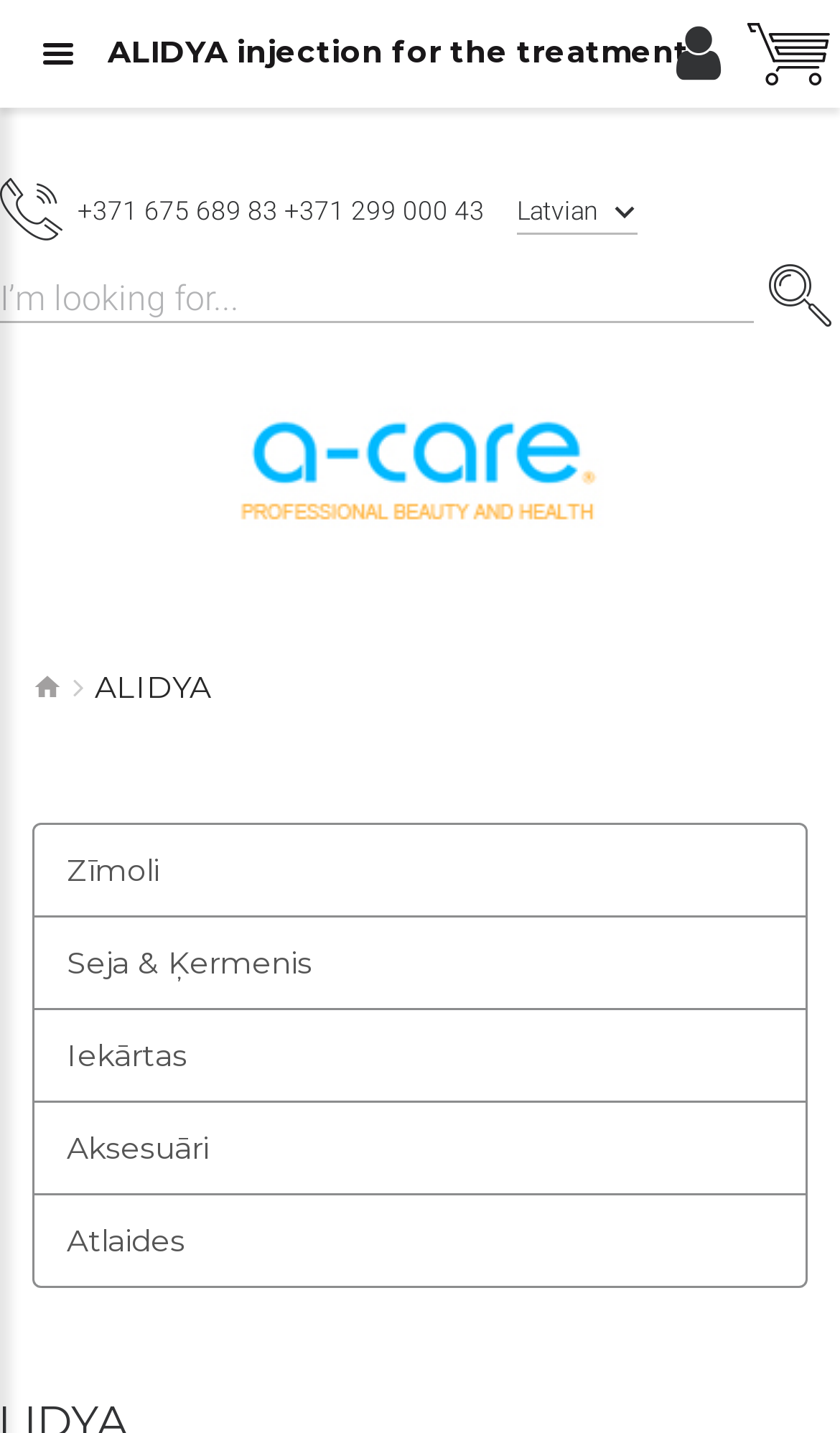Determine the bounding box for the described HTML element: "davidtmyers". Ensure the coordinates are four float numbers between 0 and 1 in the format [left, top, right, bottom].

None